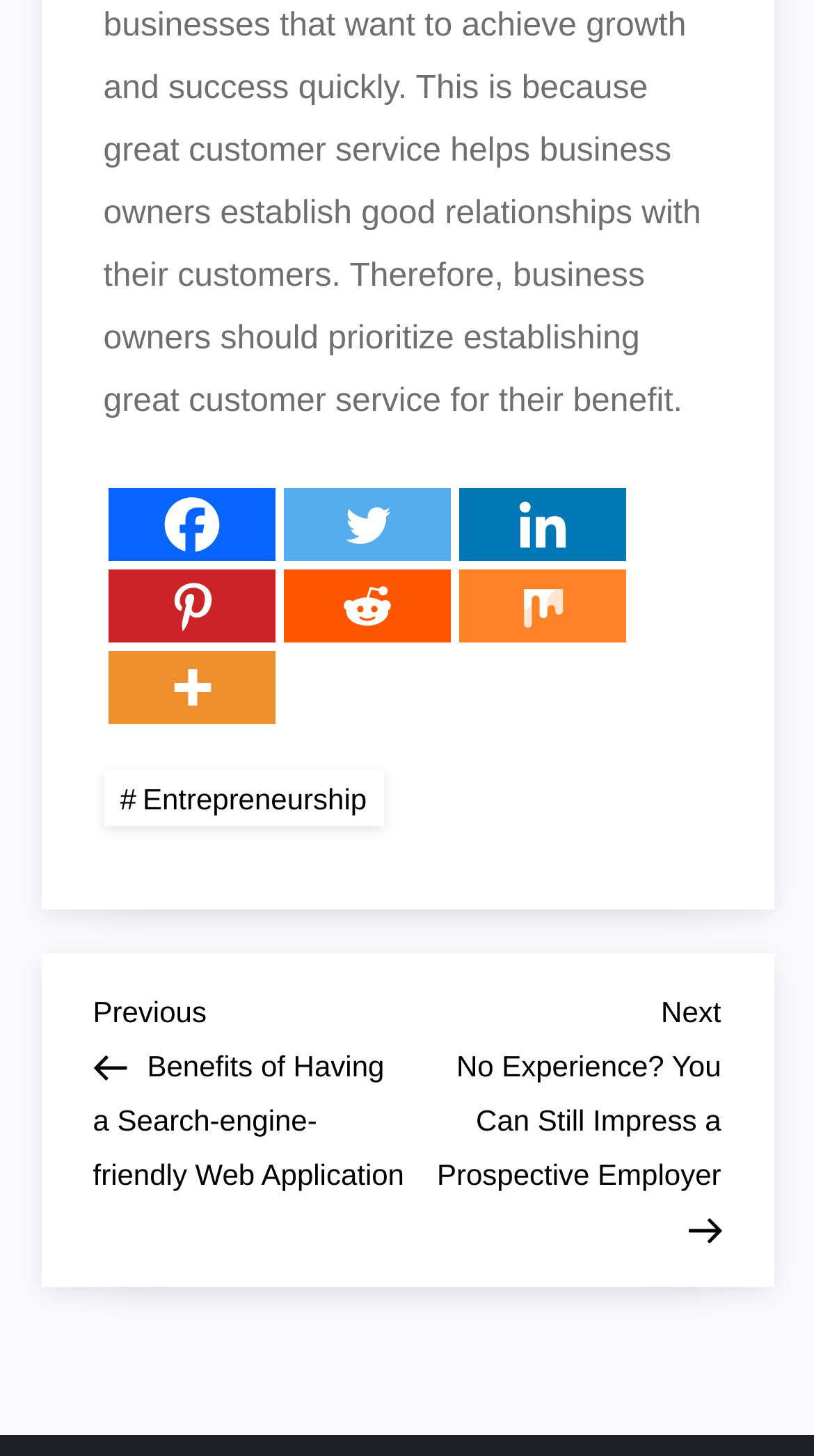How many social media links are there? Refer to the image and provide a one-word or short phrase answer.

6